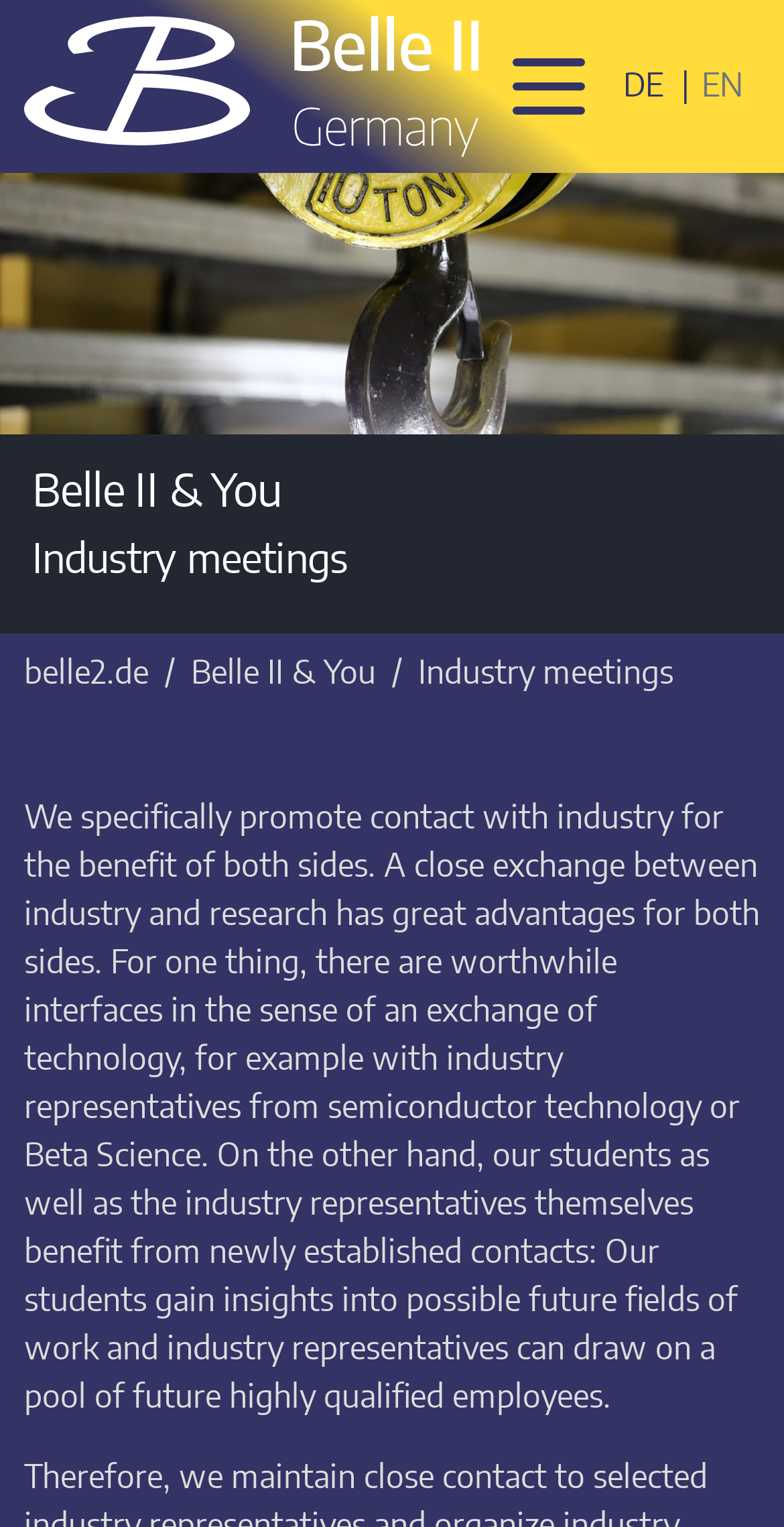Determine the bounding box coordinates for the UI element matching this description: "belle2.de".

[0.031, 0.431, 0.19, 0.452]